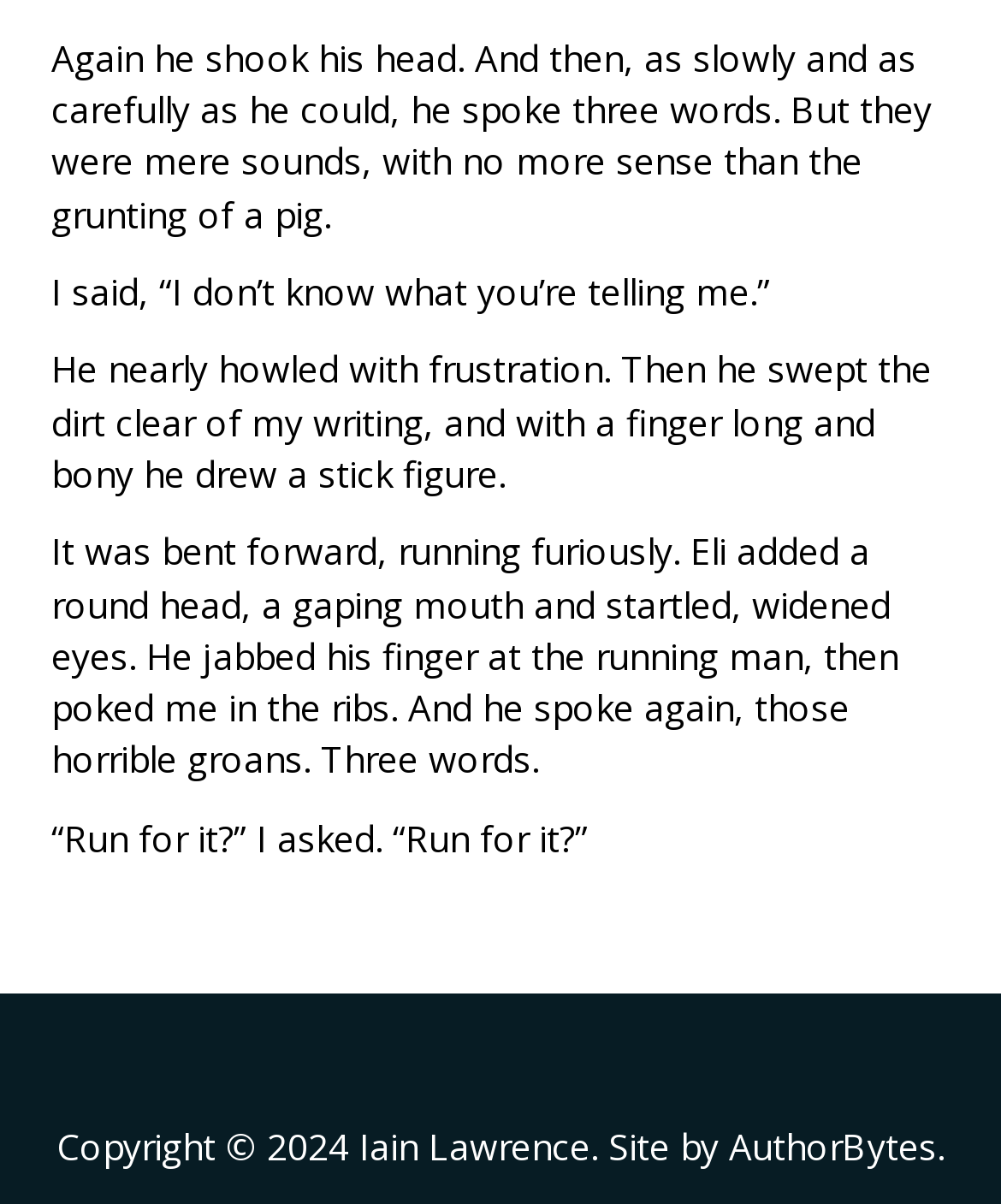How many words did the character speak?
Please use the image to provide an in-depth answer to the question.

The answer can be found in the first and fourth paragraphs of the story, where it says 'he spoke three words' and 'those horrible groans. Three words.' This indicates that the character spoke three words.